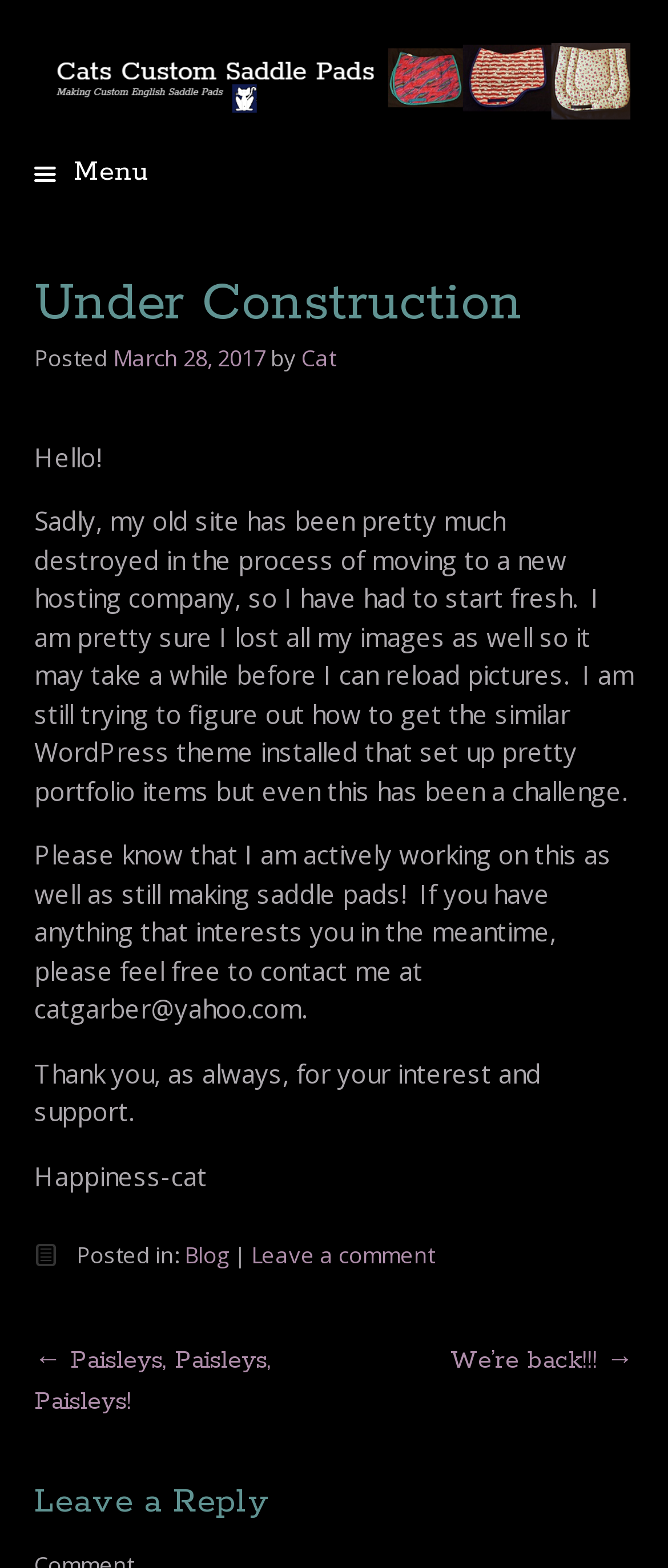Please identify the coordinates of the bounding box for the clickable region that will accomplish this instruction: "View the 'March 28, 2017' post".

[0.169, 0.218, 0.397, 0.238]